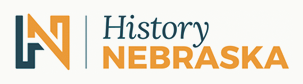What letters are interwoven in the logo?
Use the information from the image to give a detailed answer to the question.

The logo of History Nebraska features a stylized emblem that creatively interweaves the letters 'H' and 'N', representing the organization's identity and connection to the state of Nebraska.